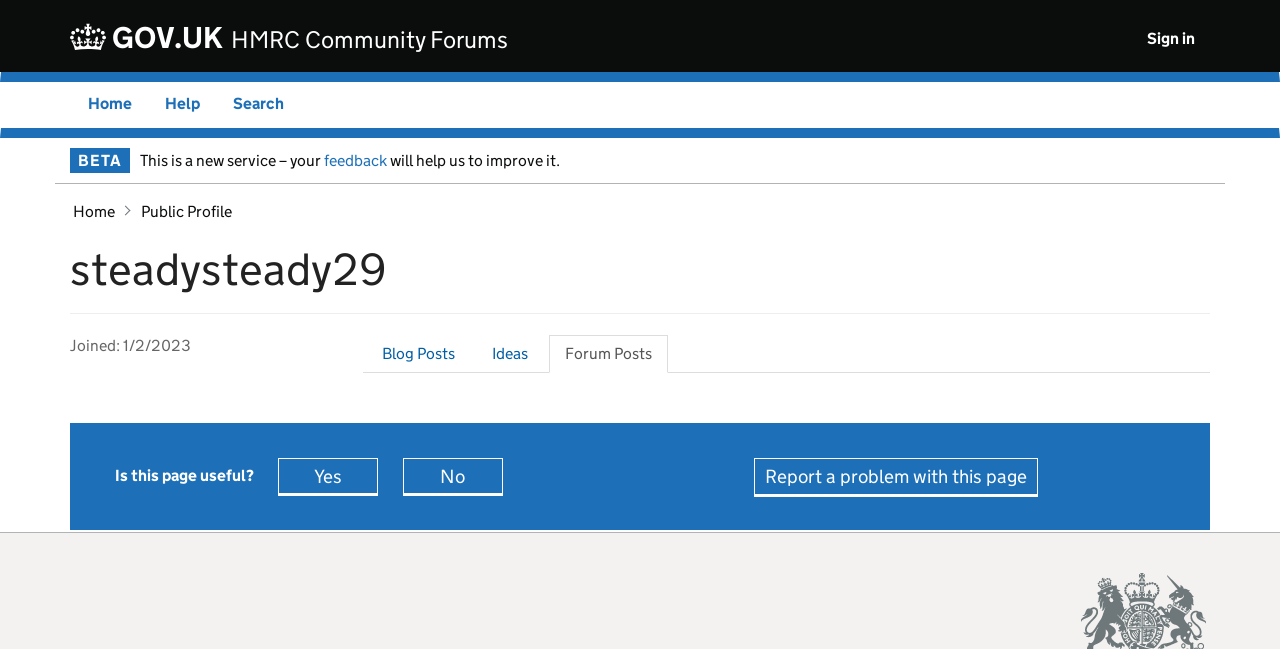Locate the bounding box coordinates of the clickable element to fulfill the following instruction: "View 'Blog Posts'". Provide the coordinates as four float numbers between 0 and 1 in the format [left, top, right, bottom].

[0.286, 0.515, 0.368, 0.575]